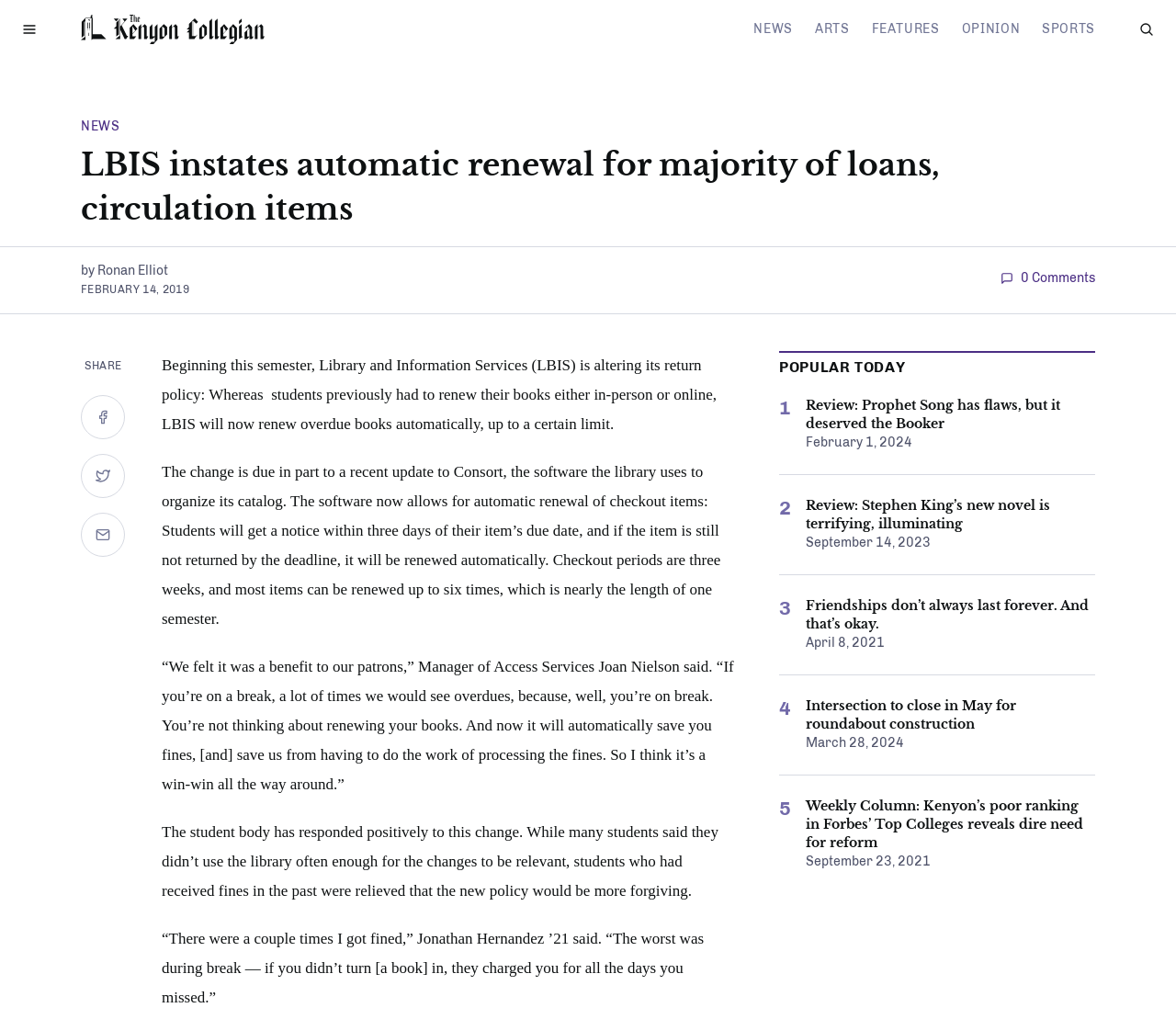Locate the bounding box of the UI element with the following description: "parent_node: NEWS aria-label="Toggle Menu"".

[0.006, 0.007, 0.044, 0.05]